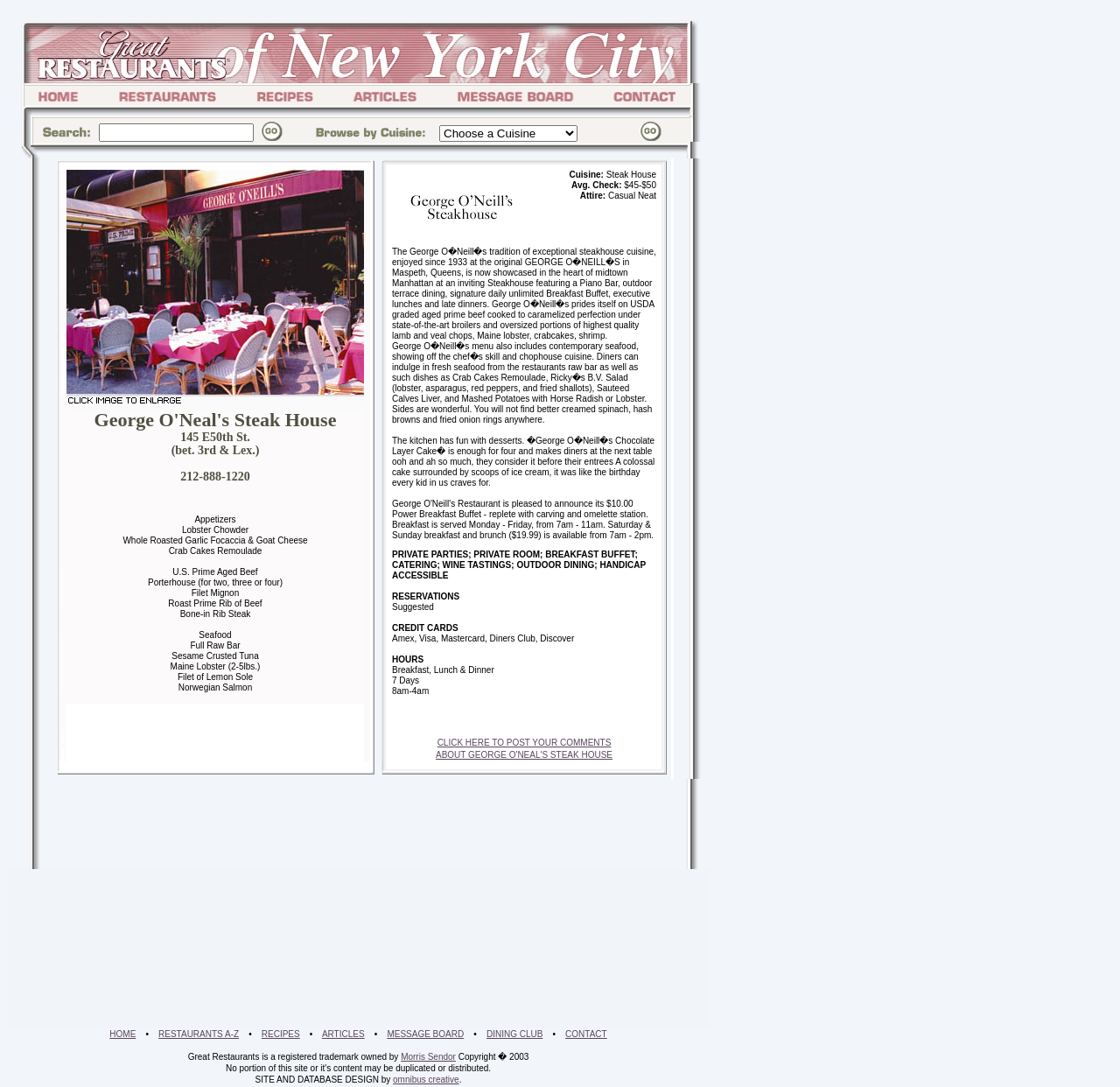What is the address of George O'Neal's Steak House?
Please provide a single word or phrase as your answer based on the image.

145 E50th St.